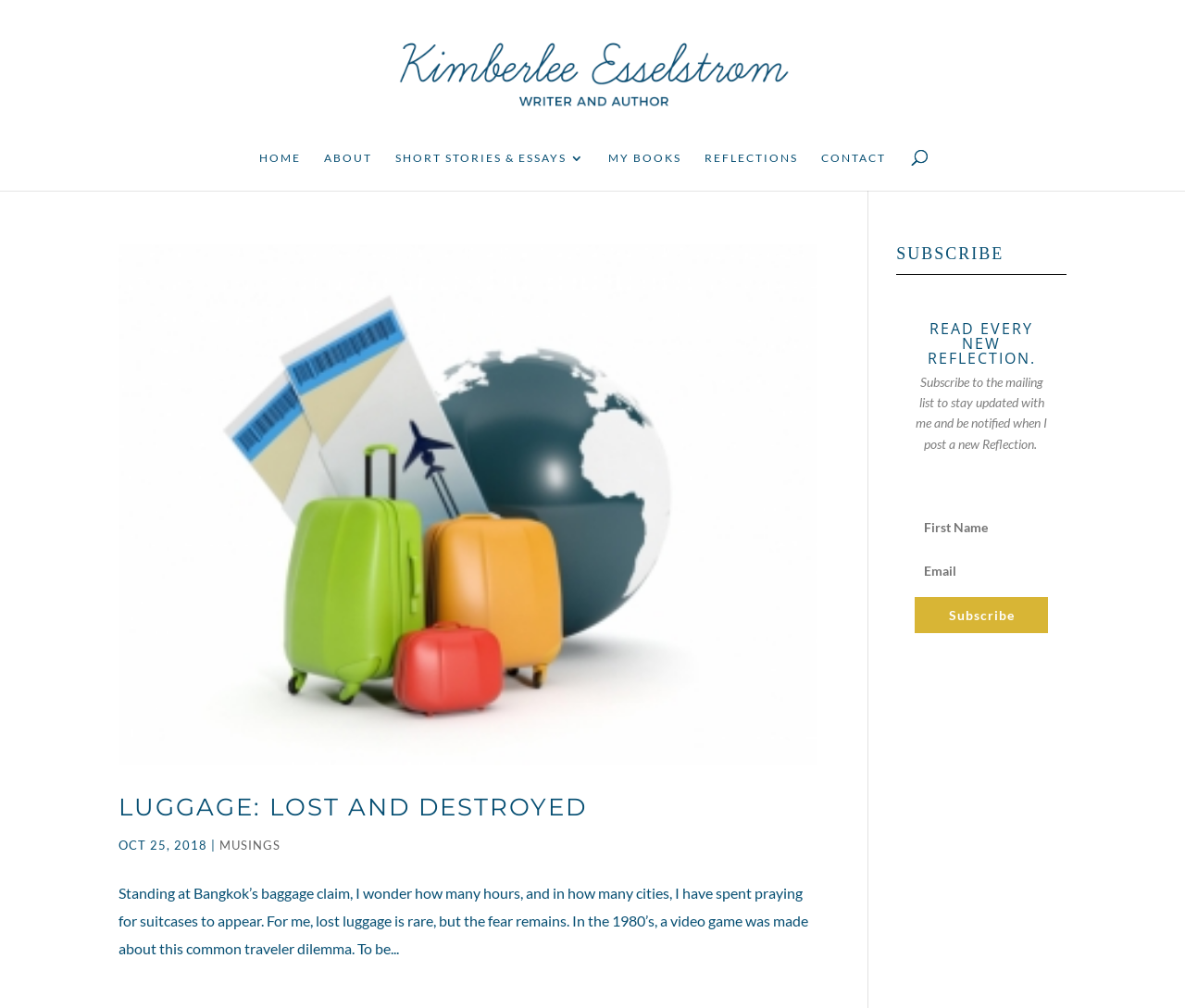Kindly determine the bounding box coordinates of the area that needs to be clicked to fulfill this instruction: "go to home page".

[0.219, 0.151, 0.254, 0.189]